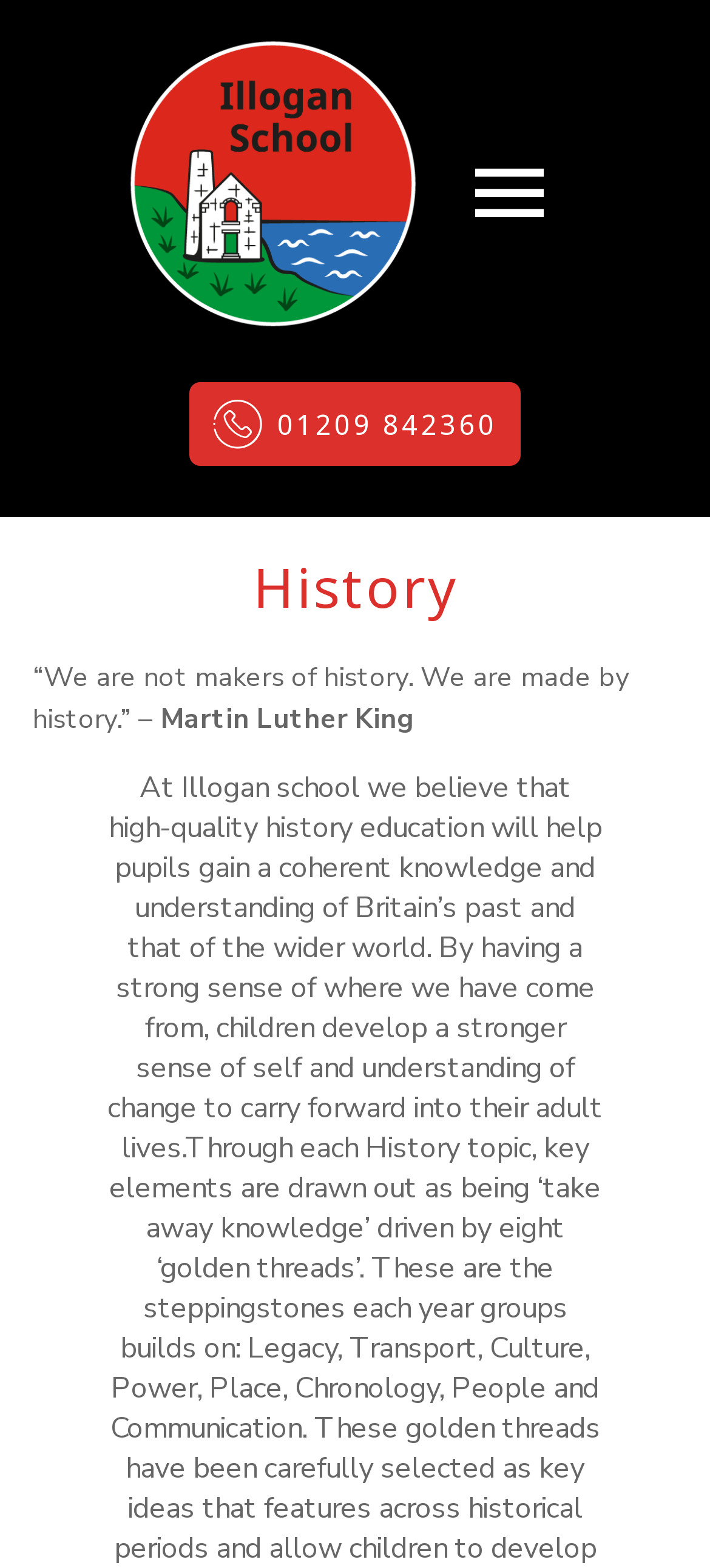Identify the bounding box for the UI element that is described as follows: "alt="Illogan School Logo"".

[0.167, 0.019, 0.603, 0.216]